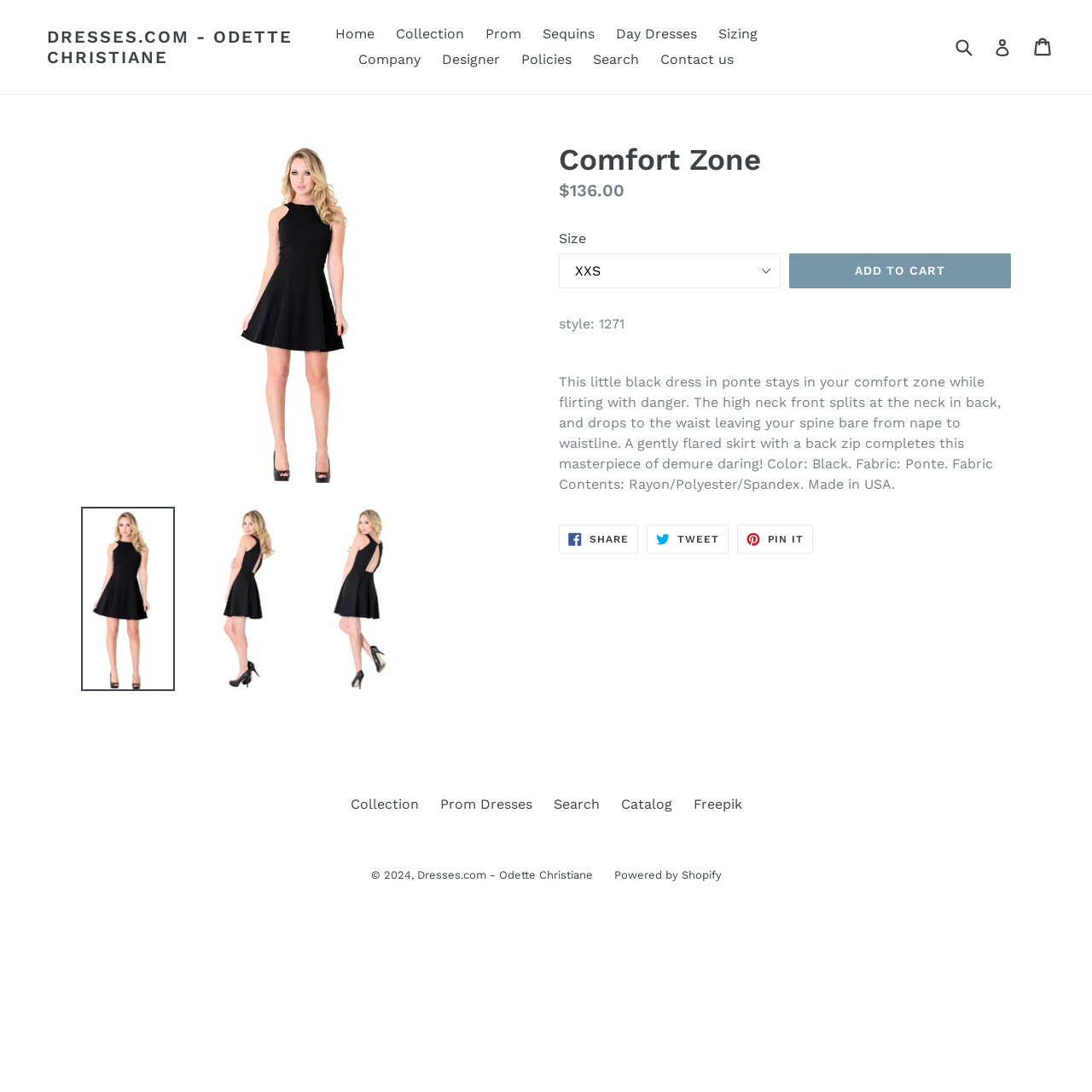Given the description: "Share Share on Facebook", determine the bounding box coordinates of the UI element. The coordinates should be formatted as four float numbers between 0 and 1, [left, top, right, bottom].

[0.512, 0.48, 0.584, 0.507]